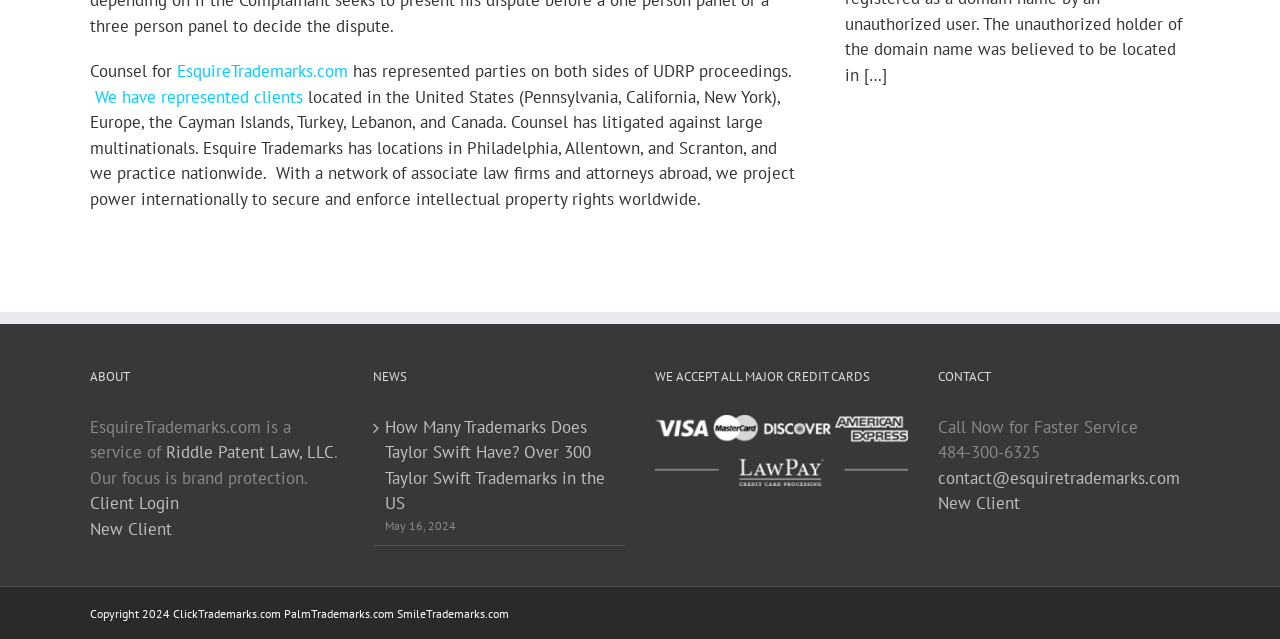Bounding box coordinates are given in the format (top-left x, top-left y, bottom-right x, bottom-right y). All values should be floating point numbers between 0 and 1. Provide the bounding box coordinate for the UI element described as: EsquireTrademarks.com

[0.138, 0.094, 0.272, 0.129]